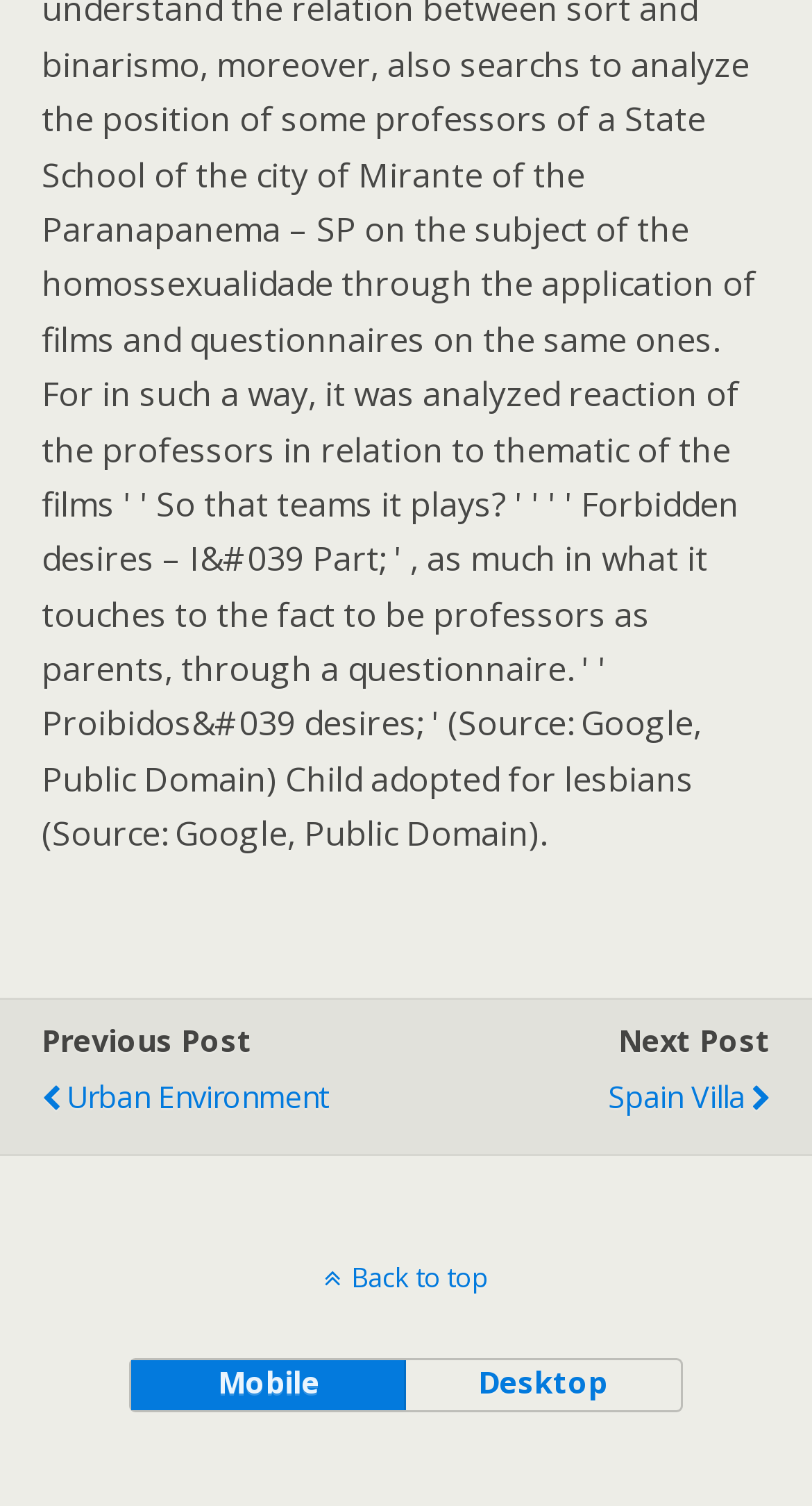Based on the visual content of the image, answer the question thoroughly: What is the purpose of the link at the bottom?

The link element at the bottom of the webpage has OCR text 'Back to top' at coordinates [0.0, 0.835, 1.0, 0.86]. This suggests that the purpose of this link is to allow users to navigate back to the top of the webpage.